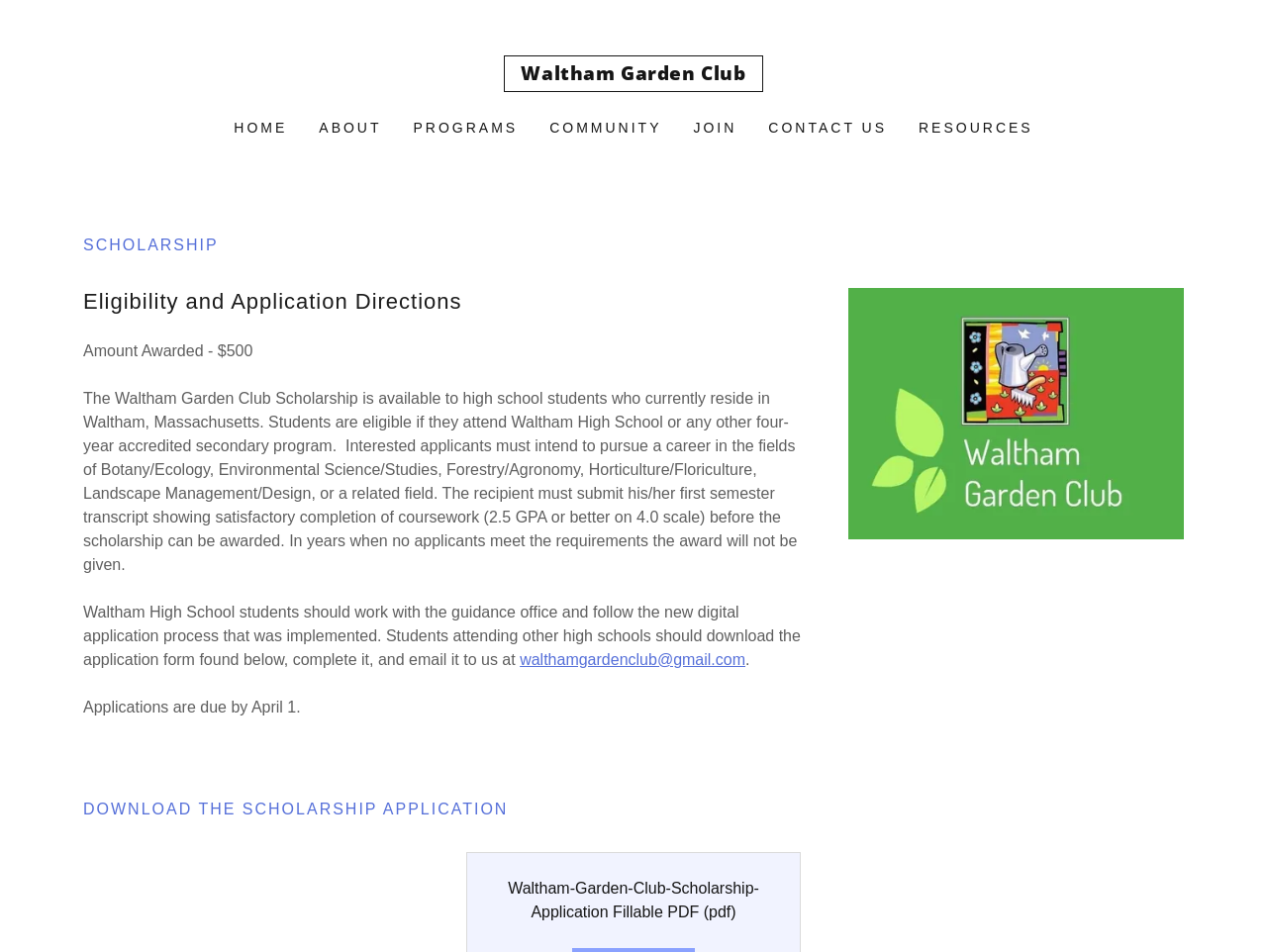Find the bounding box of the UI element described as follows: "Home".

[0.18, 0.115, 0.231, 0.153]